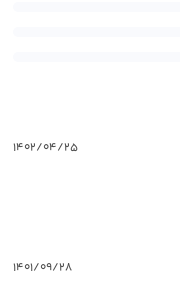What does the app provide to users?
Provide a short answer using one word or a brief phrase based on the image.

Relevant insights and fixes